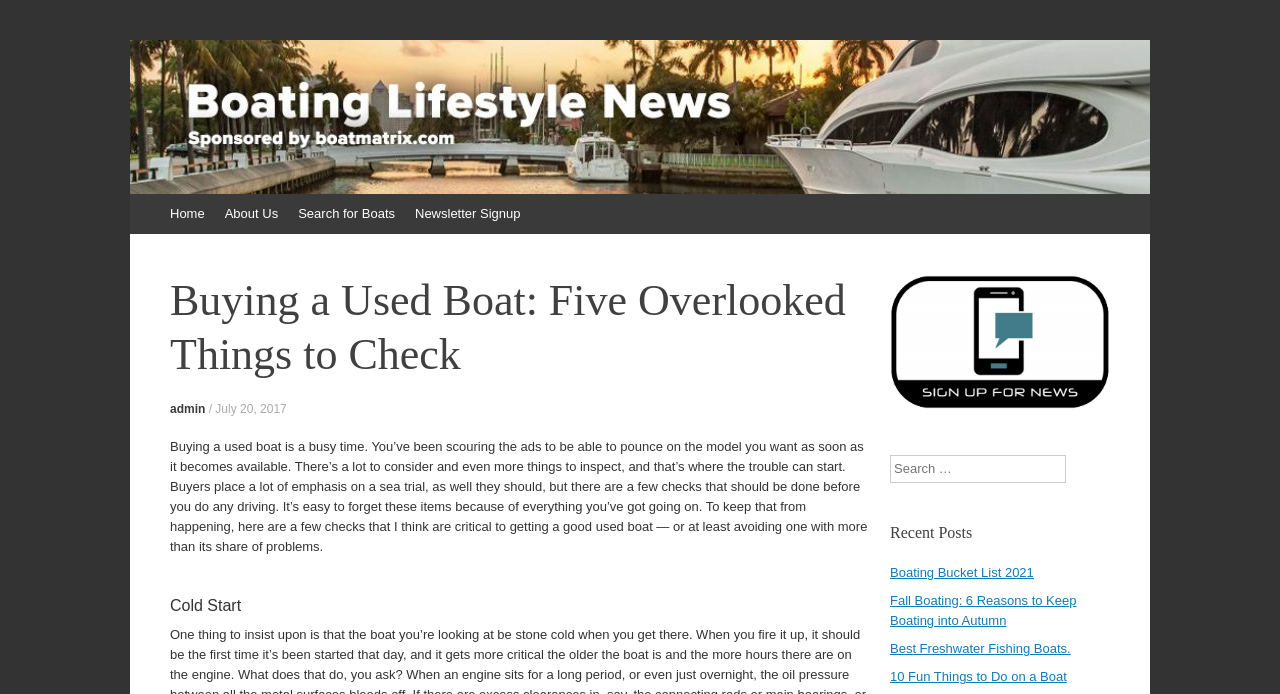Give a one-word or one-phrase response to the question: 
What is the purpose of the search box?

Search for boats